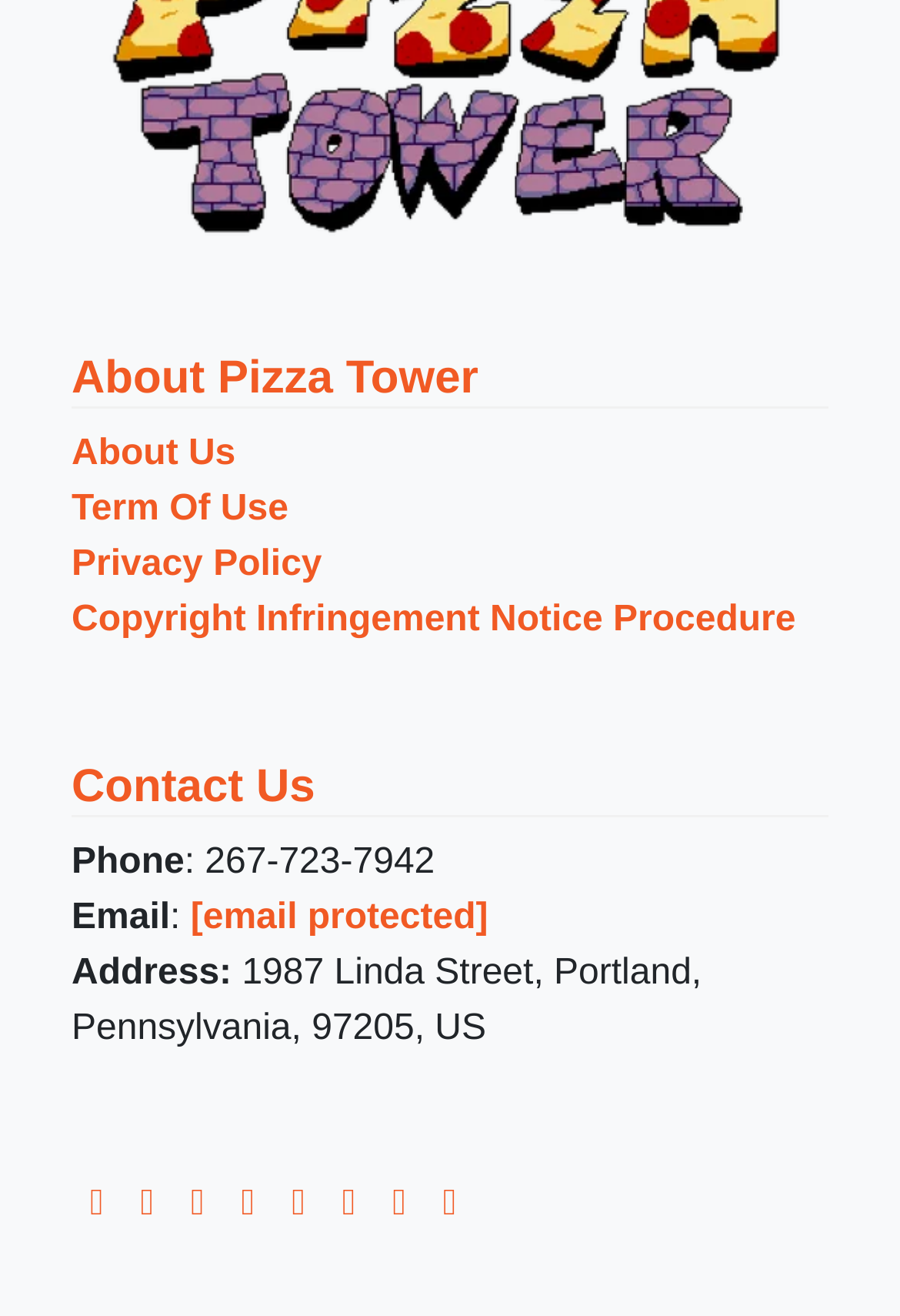Pinpoint the bounding box coordinates of the area that must be clicked to complete this instruction: "Explore Pinterest profile".

[0.304, 0.229, 0.36, 0.268]